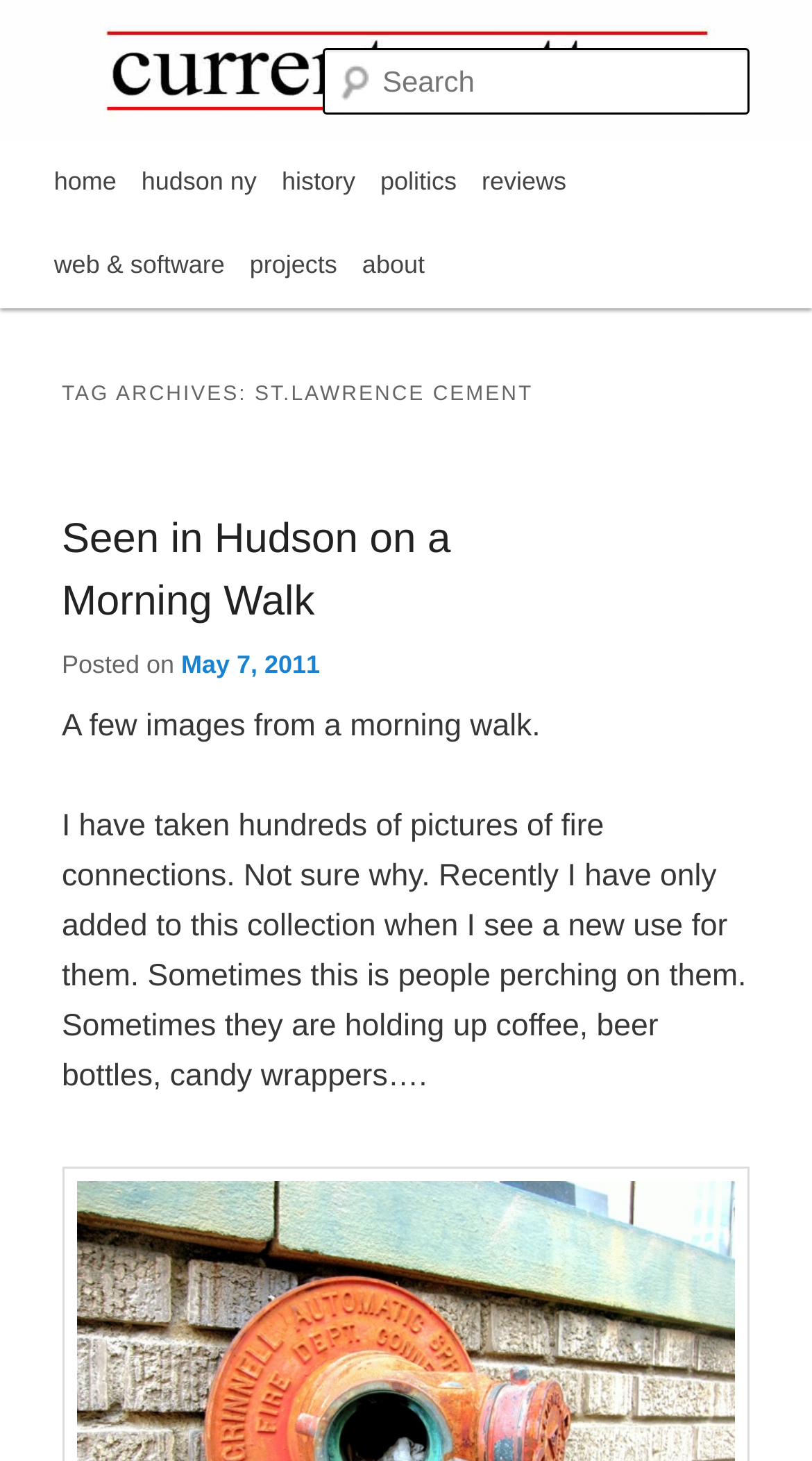Identify the bounding box of the HTML element described as: "Mark Orton's CurrentMatters".

[0.076, 0.003, 0.914, 0.134]